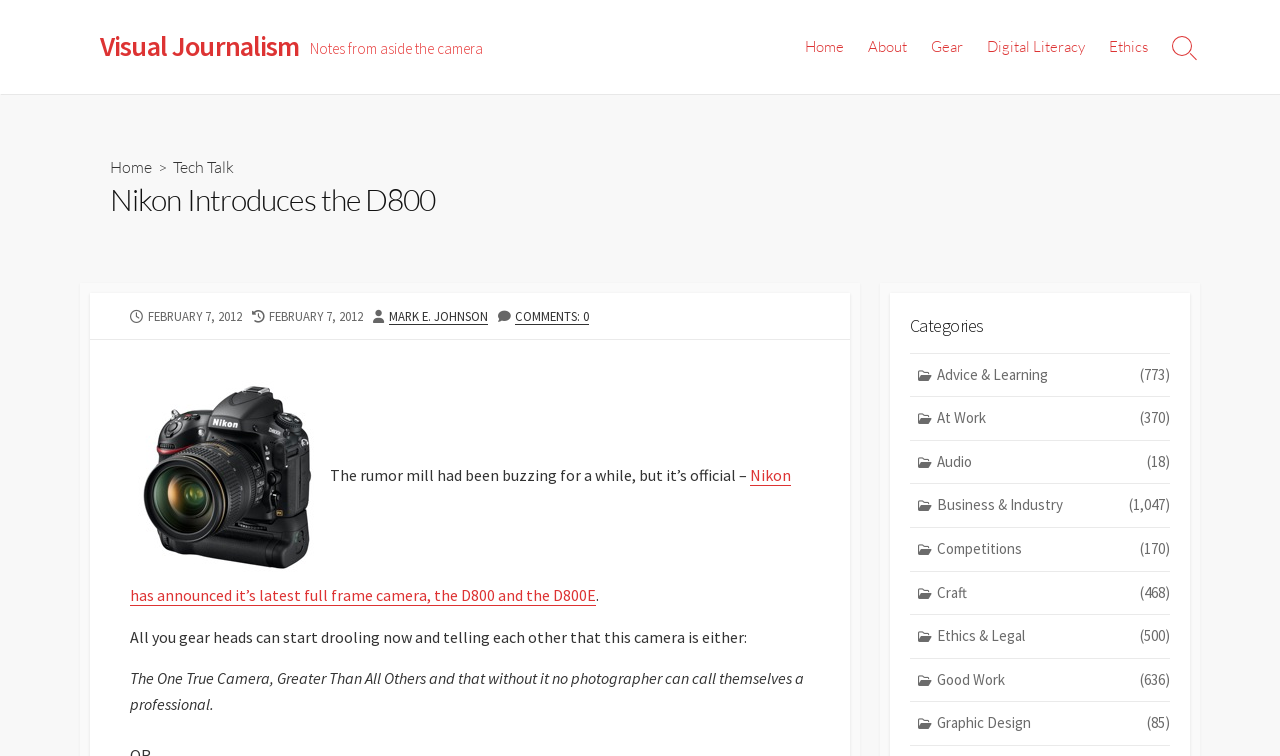Examine the screenshot and answer the question in as much detail as possible: What is the published date of the article?

I found the answer by looking at the StaticText element 'PUBLISHED DATE' and the corresponding time element which shows the date 'FEBRUARY 7, 2012'.